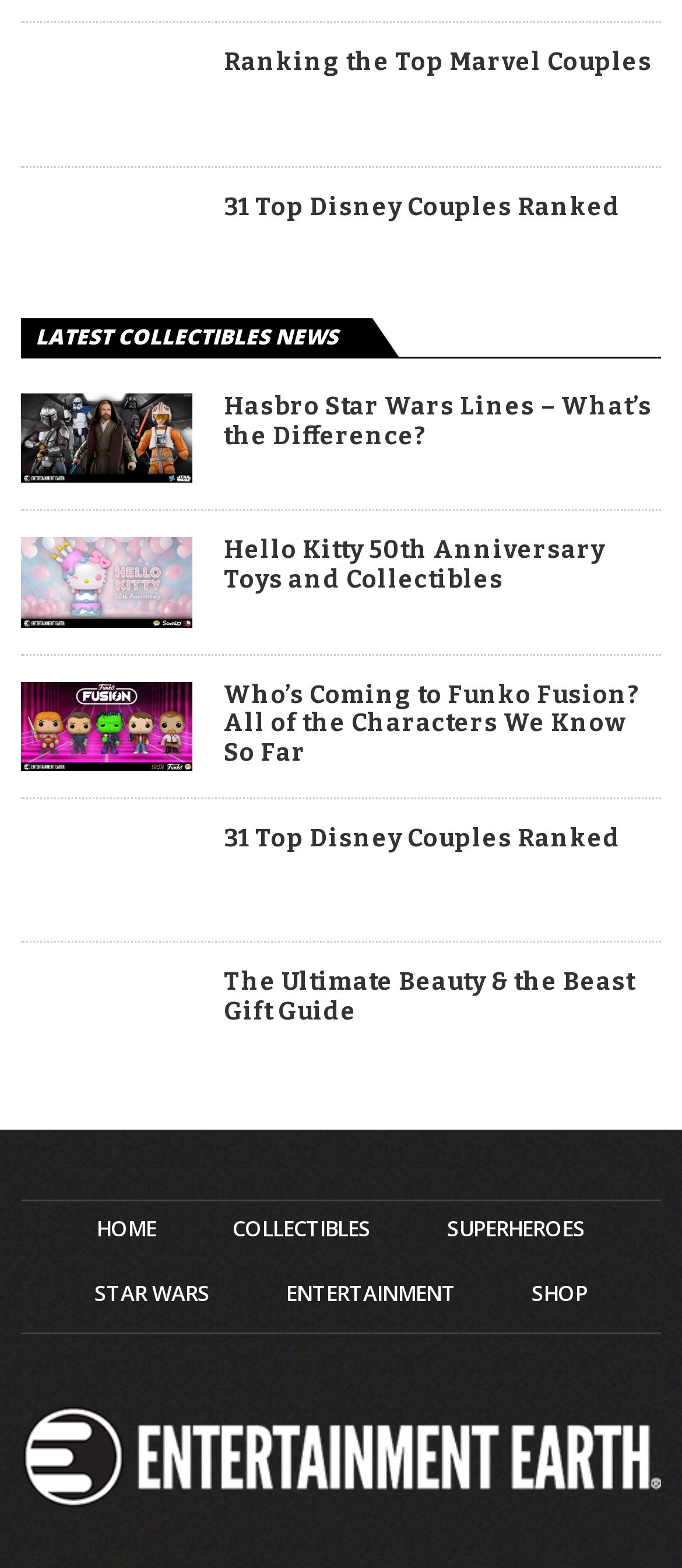What is the main topic of the webpage?
Based on the screenshot, respond with a single word or phrase.

Collectibles news